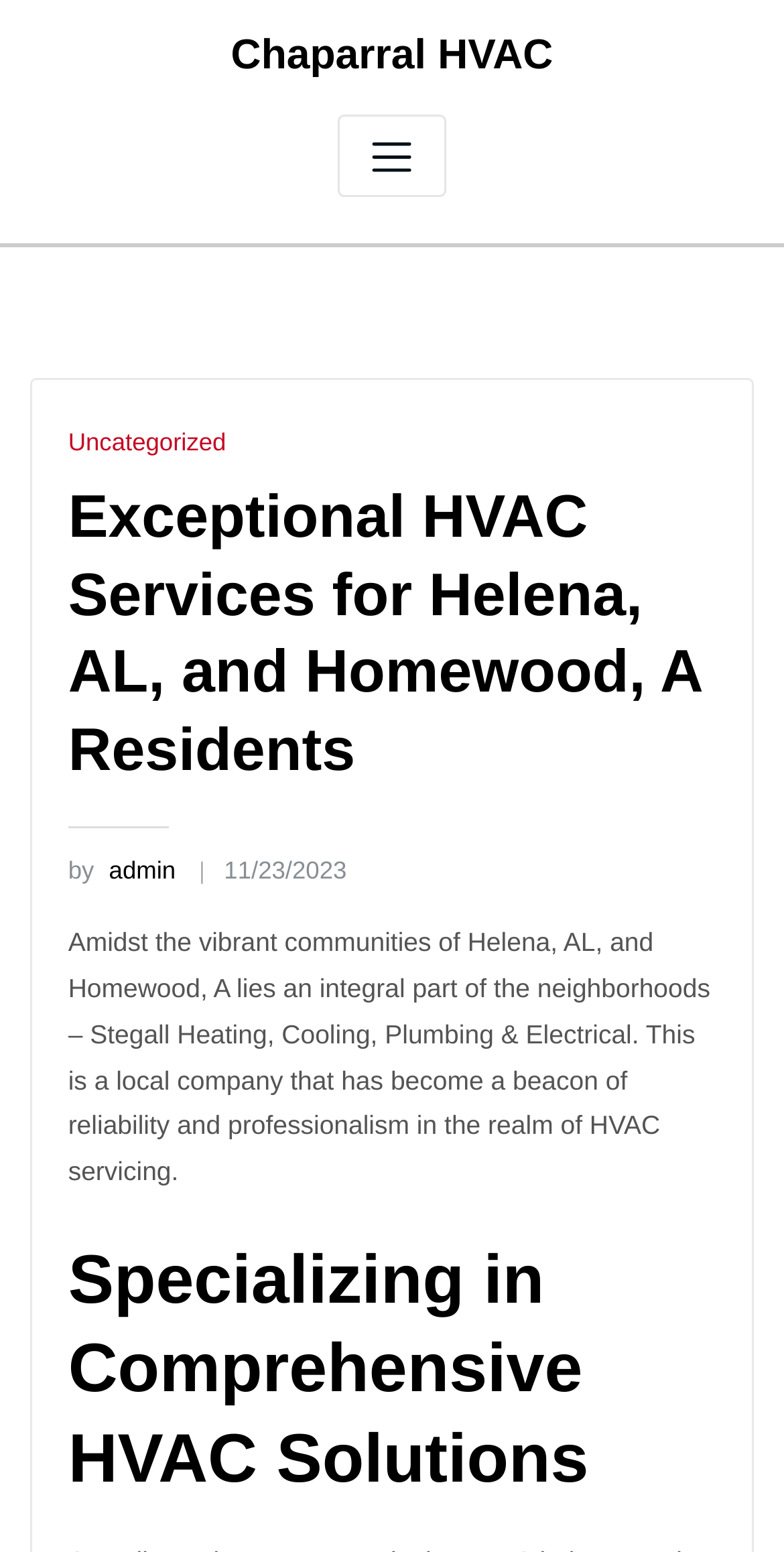Given the element description, predict the bounding box coordinates in the format (top-left x, top-left y, bottom-right x, bottom-right y), using floating point numbers between 0 and 1: Uncategorized

[0.087, 0.275, 0.288, 0.293]